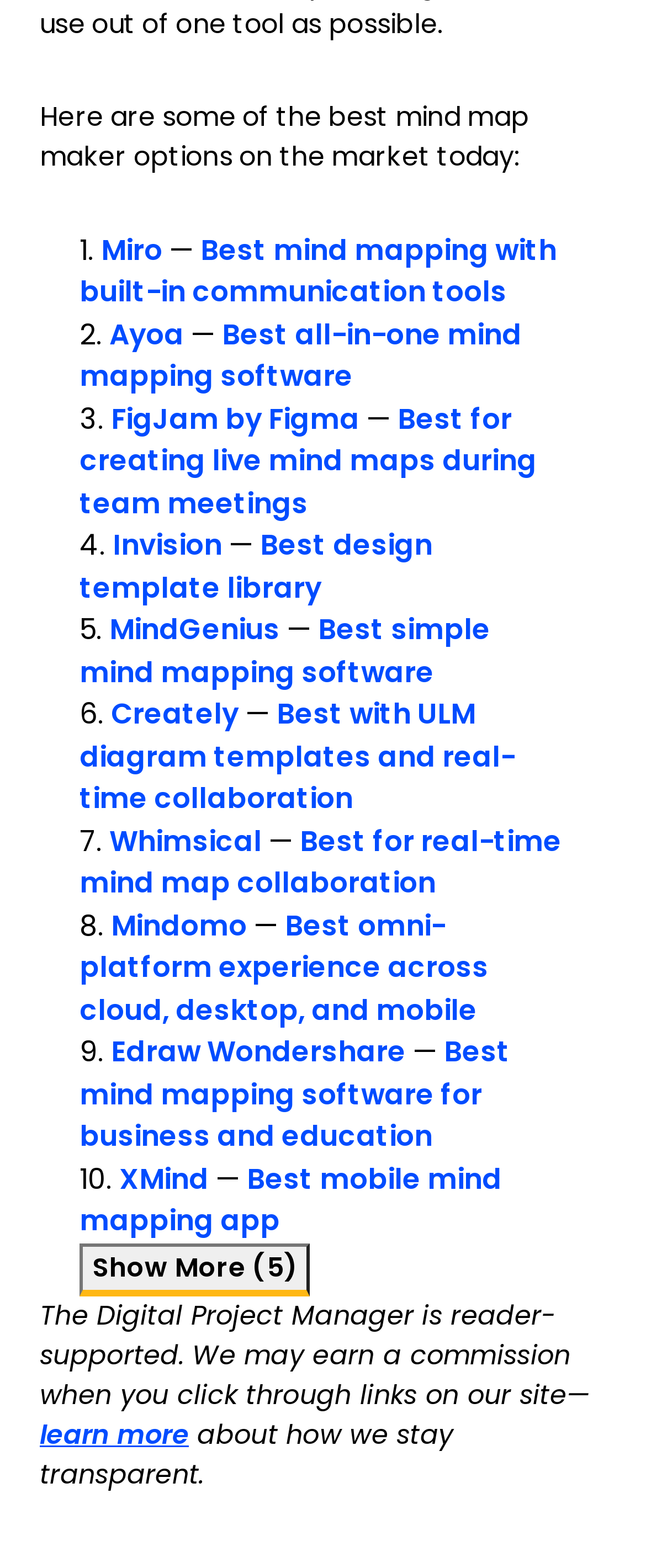Please respond to the question with a concise word or phrase:
What is the purpose of the 'Show More (5)' button?

To show more options